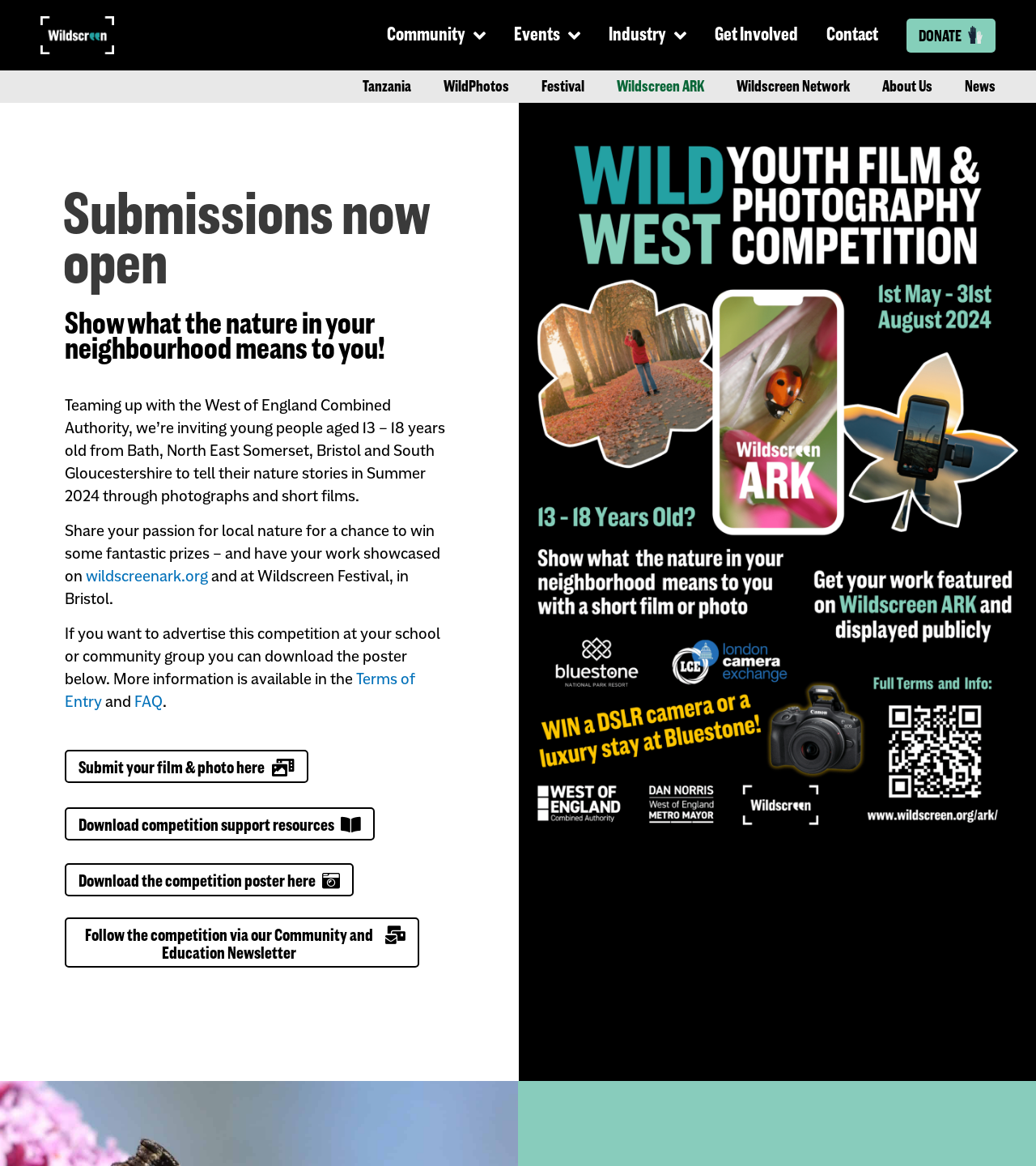Locate the bounding box coordinates of the clickable area to execute the instruction: "Learn about 'Visions for the Future of Digital Money'". Provide the coordinates as four float numbers between 0 and 1, represented as [left, top, right, bottom].

None